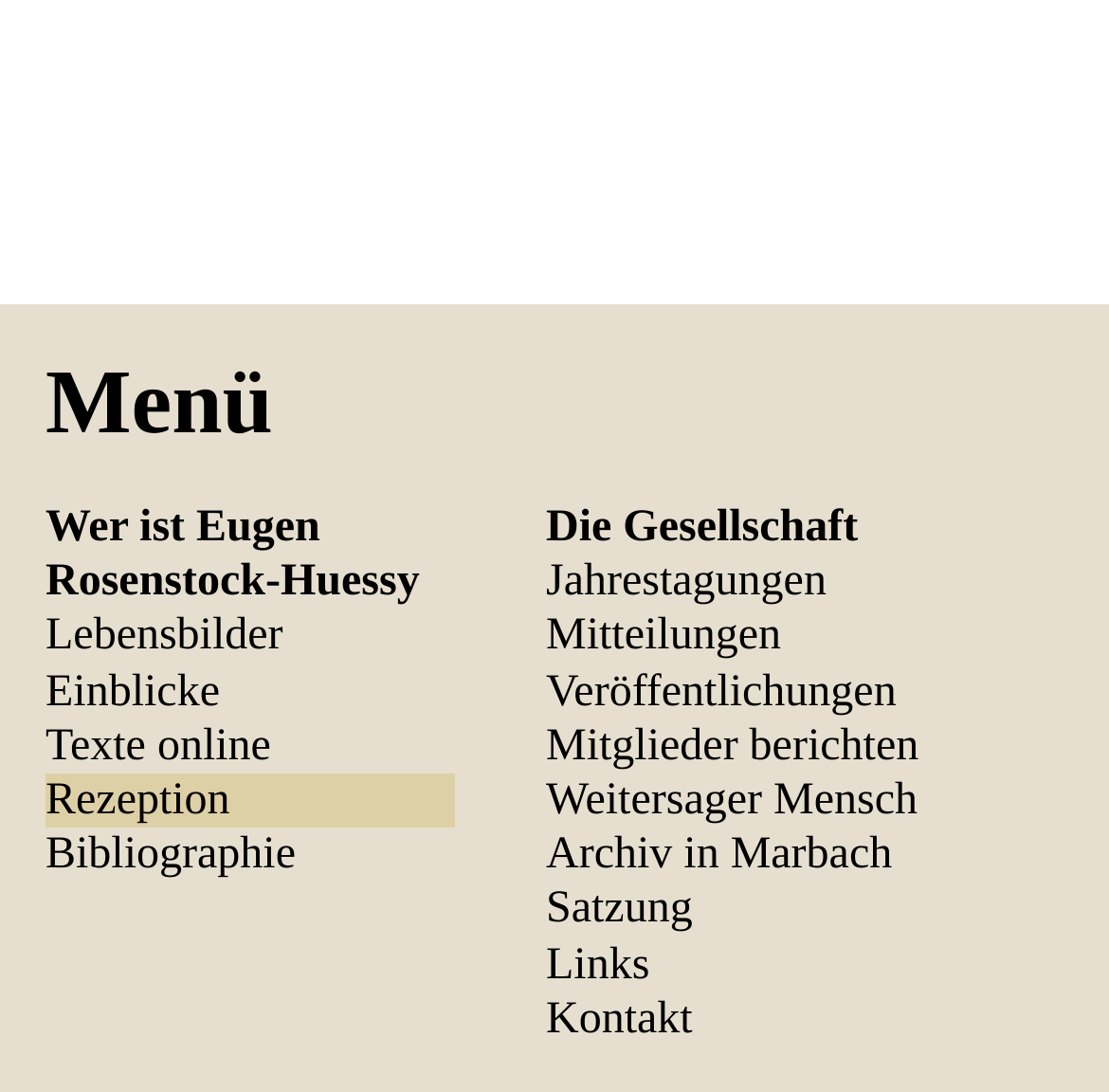What is the link above 'Mitteilungen'?
Look at the screenshot and respond with one word or a short phrase.

Jahrestagungen